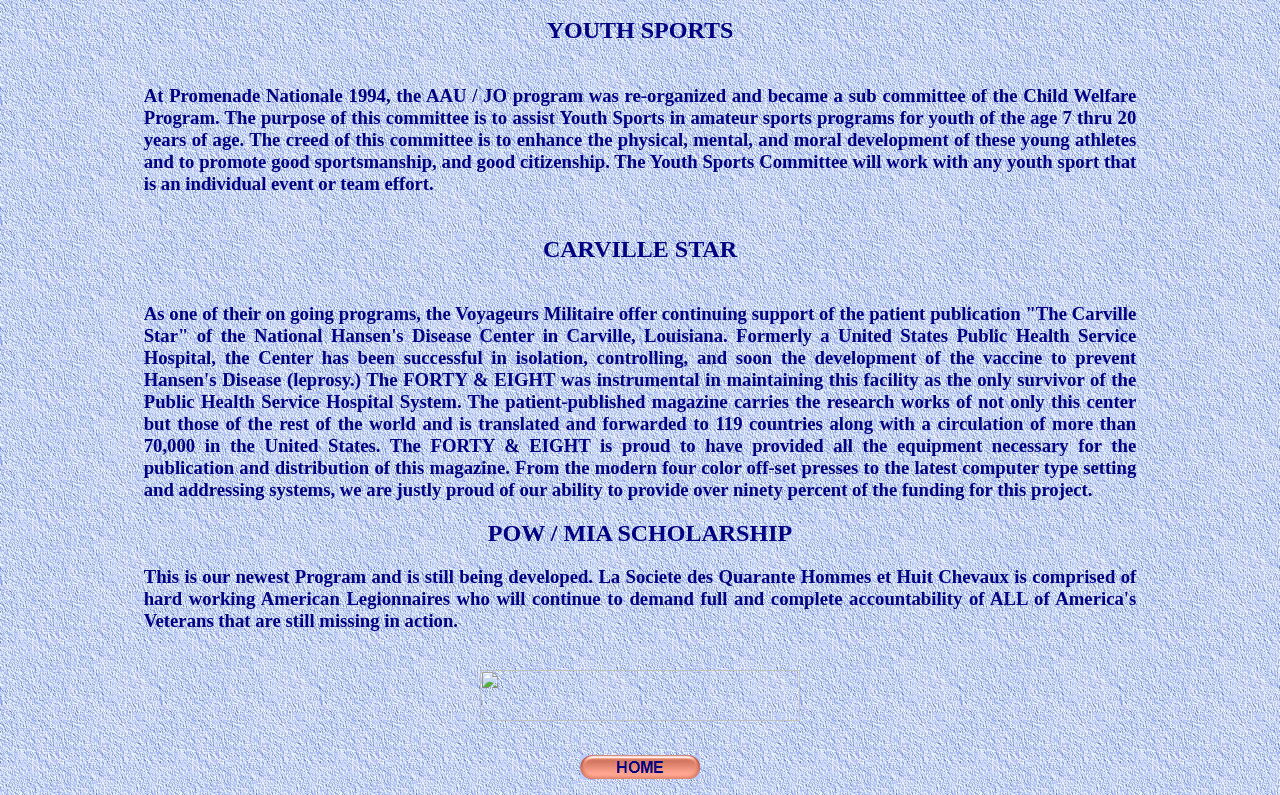What is the link at the bottom of the page?
Please use the image to deliver a detailed and complete answer.

The link at the bottom of the page is labeled 'HOME', and it is likely that it will take the user to the homepage of the website.